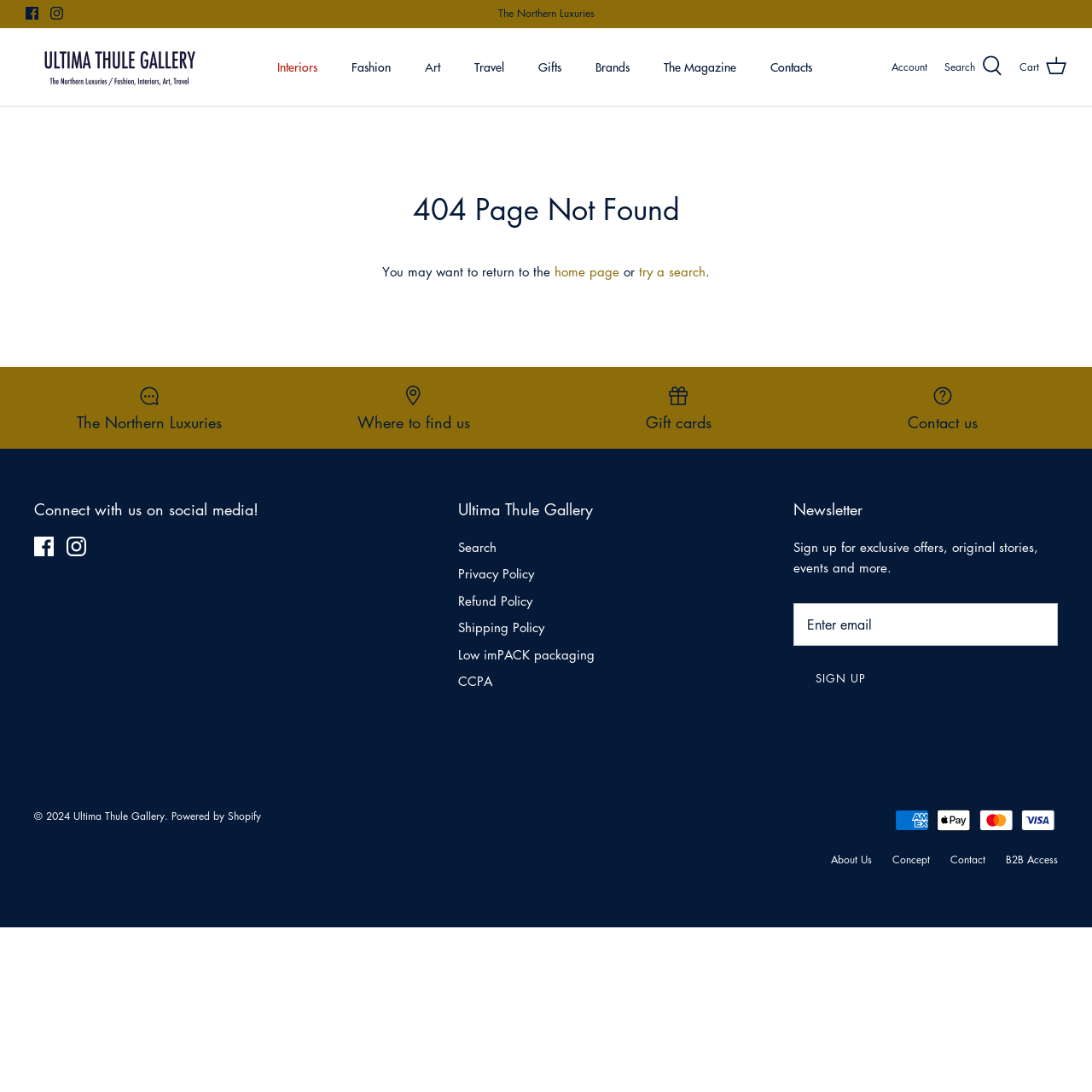Locate the bounding box coordinates of the area to click to fulfill this instruction: "Go to the home page". The bounding box should be presented as four float numbers between 0 and 1, in the order [left, top, right, bottom].

[0.508, 0.24, 0.567, 0.256]